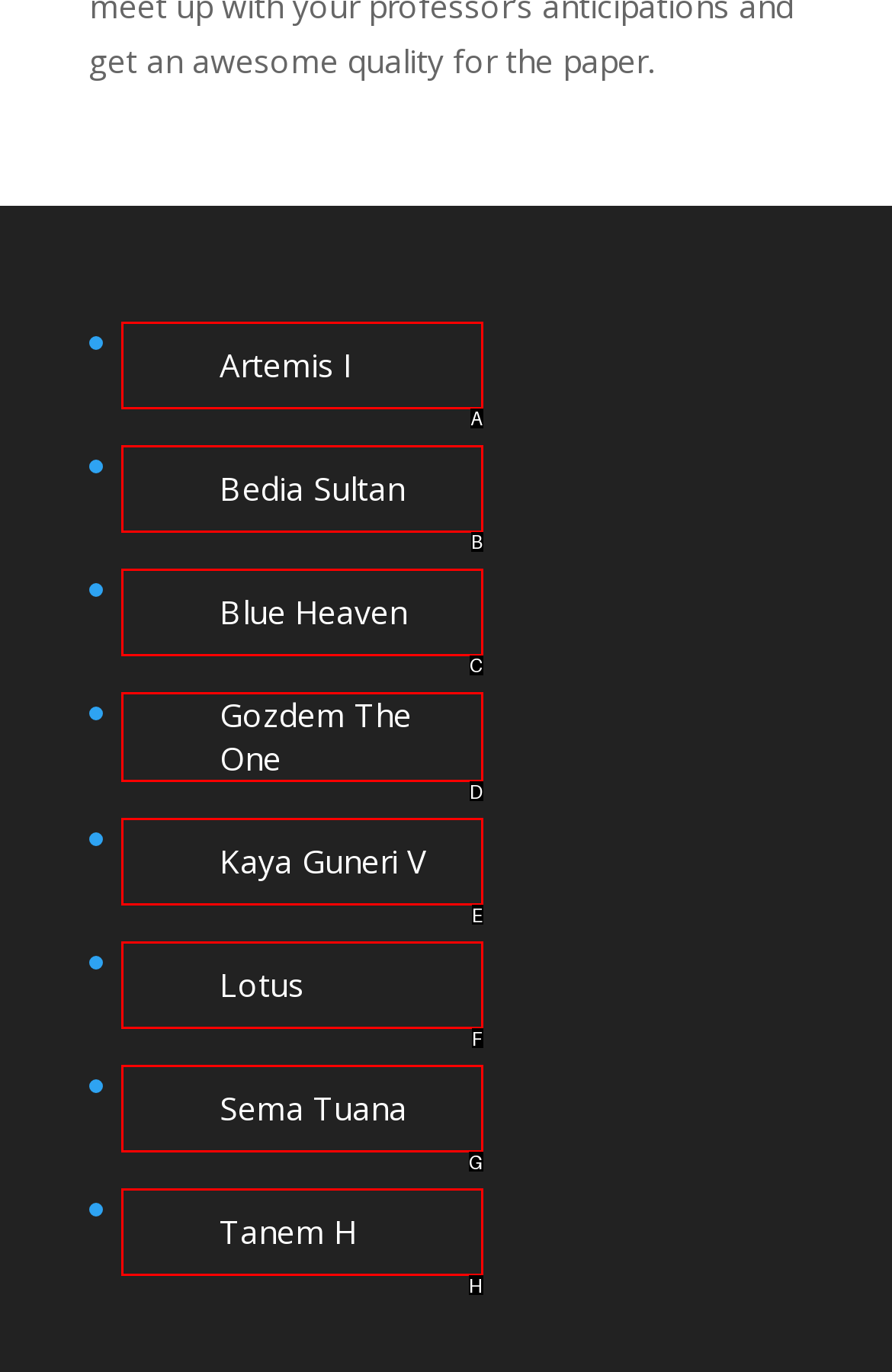Choose the HTML element that aligns with the description: Tanem H. Indicate your choice by stating the letter.

H